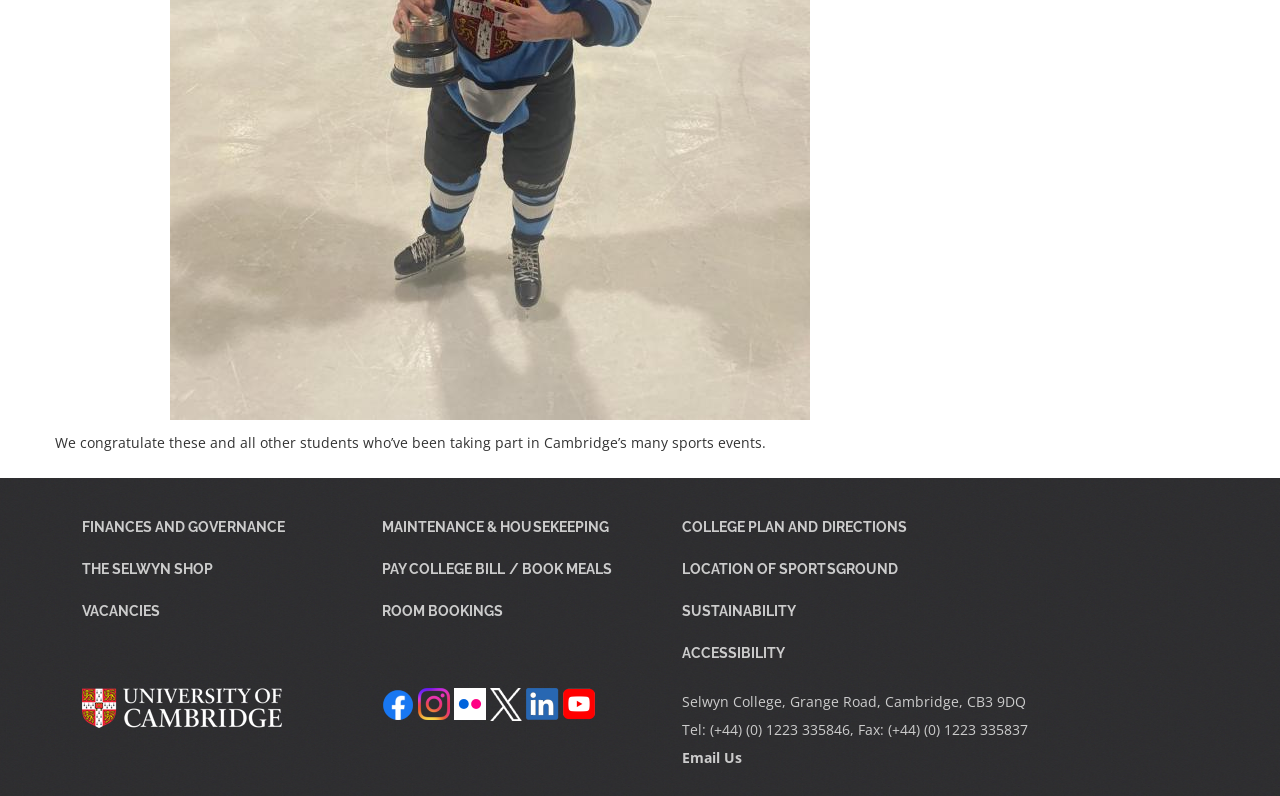Locate the bounding box coordinates of the clickable region to complete the following instruction: "Visit THE SELWYN SHOP."

[0.064, 0.687, 0.254, 0.739]